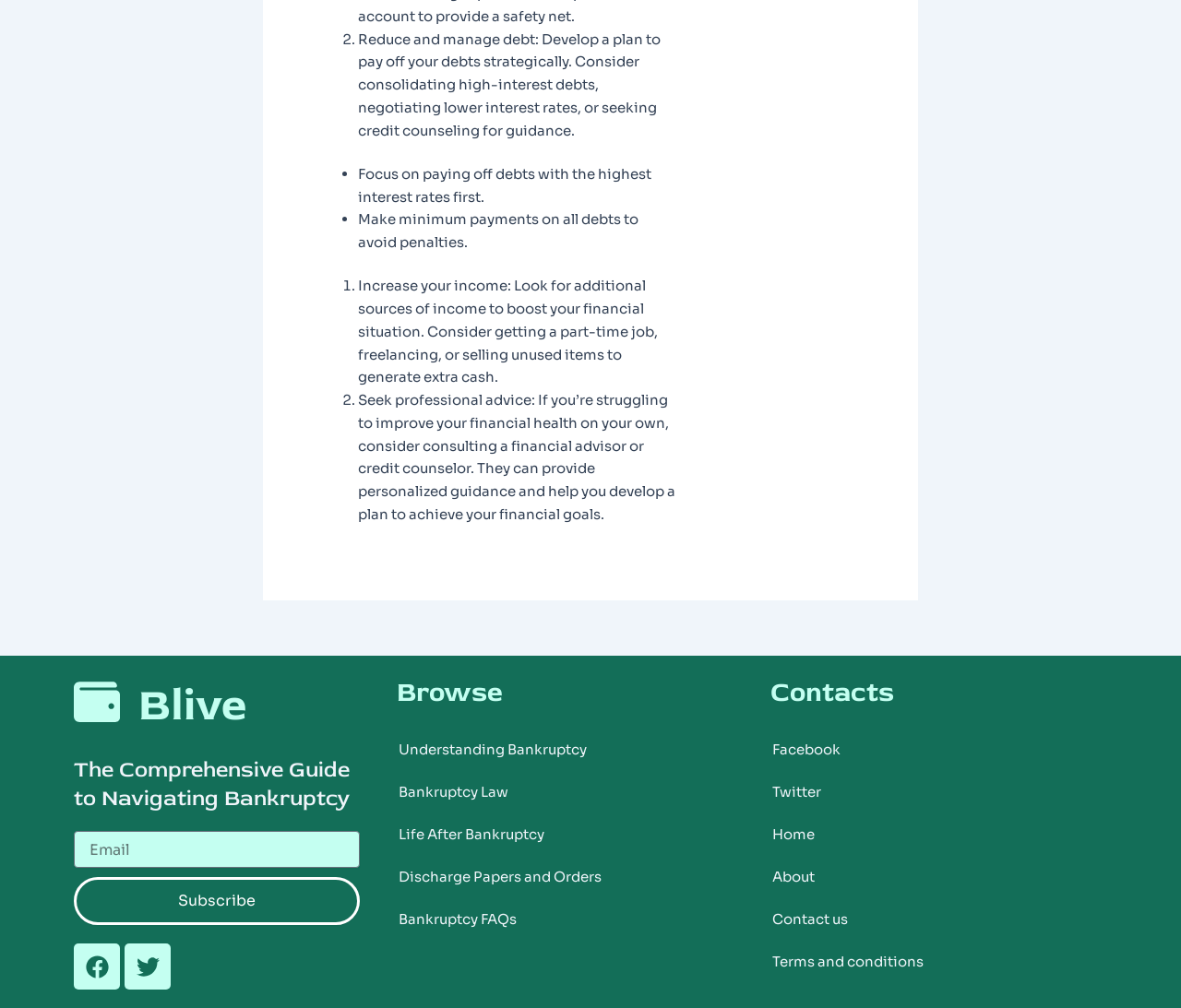What is the purpose of the email textbox?
Respond to the question with a well-detailed and thorough answer.

I found a textbox with the label 'Email' and a button next to it labeled 'Subscribe', which implies that the purpose of the email textbox is to subscribe to something.